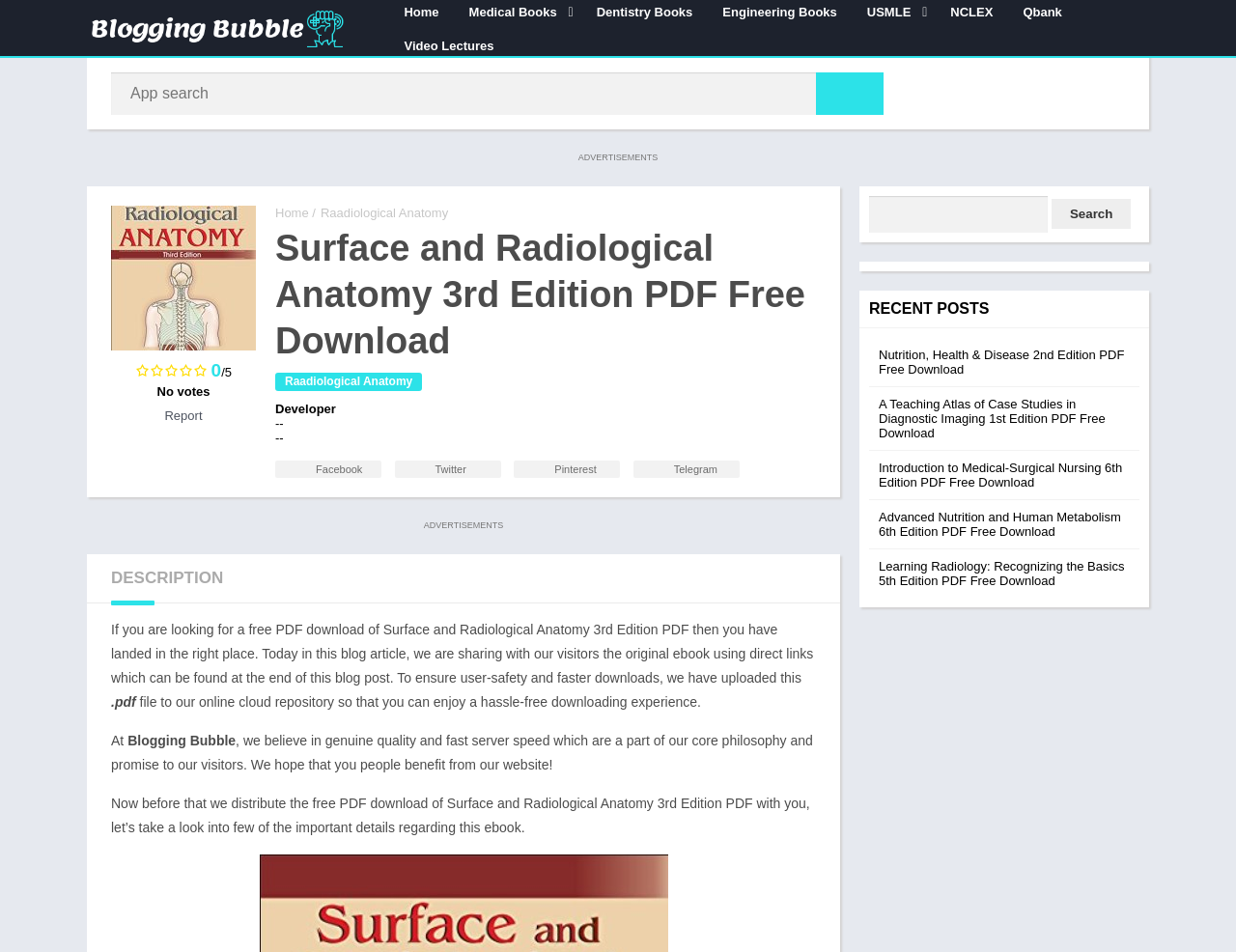Based on the image, please respond to the question with as much detail as possible:
What is the purpose of this webpage?

The webpage description mentions 'If you are looking for a free PDF download of Surface and Radiological Anatomy 3rd Edition PDF then you have landed in the right place.' This indicates that the purpose of this webpage is to provide a free PDF download of the mentioned book.